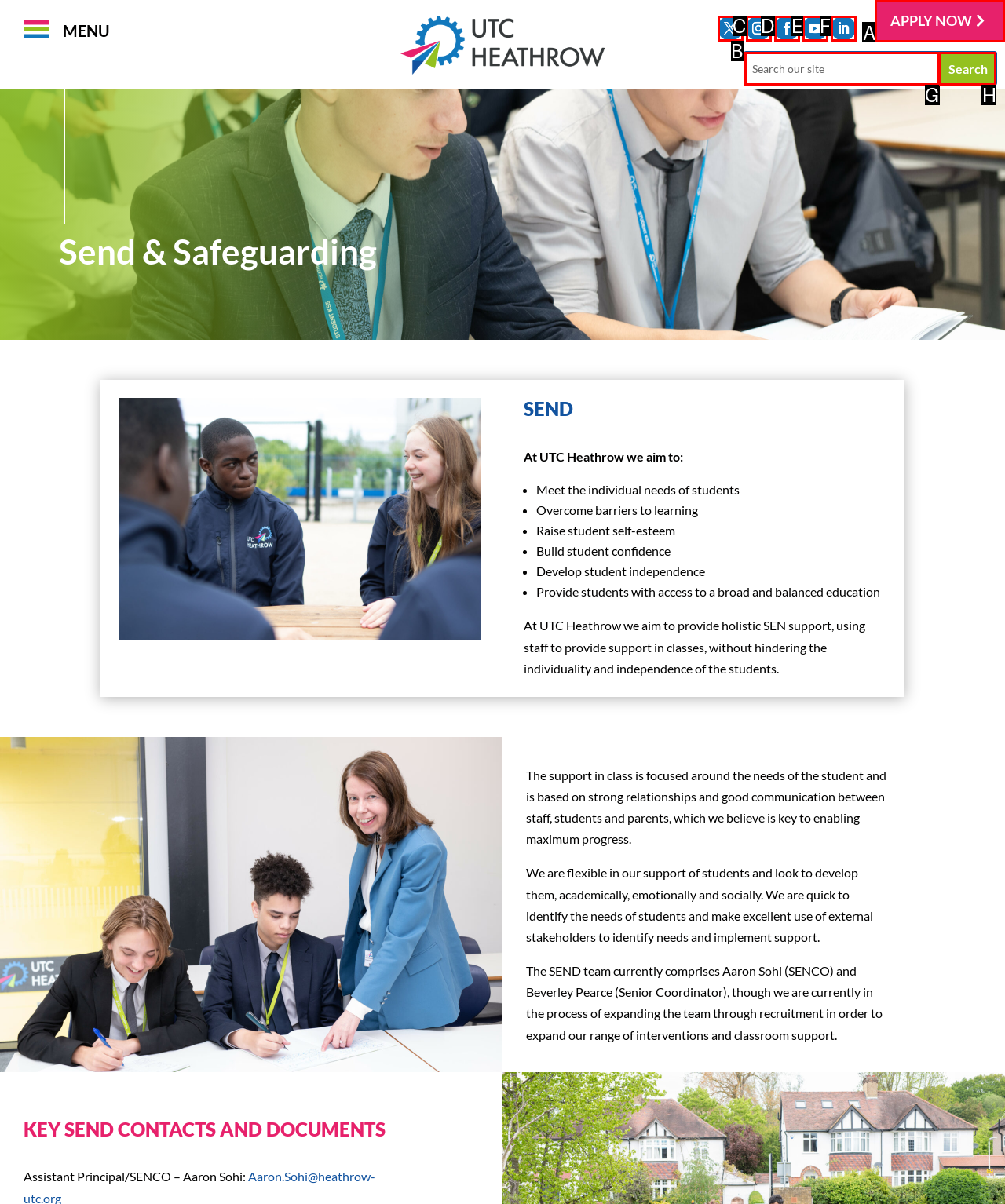Determine the letter of the UI element that will complete the task: Click the APPLY NOW button
Reply with the corresponding letter.

A